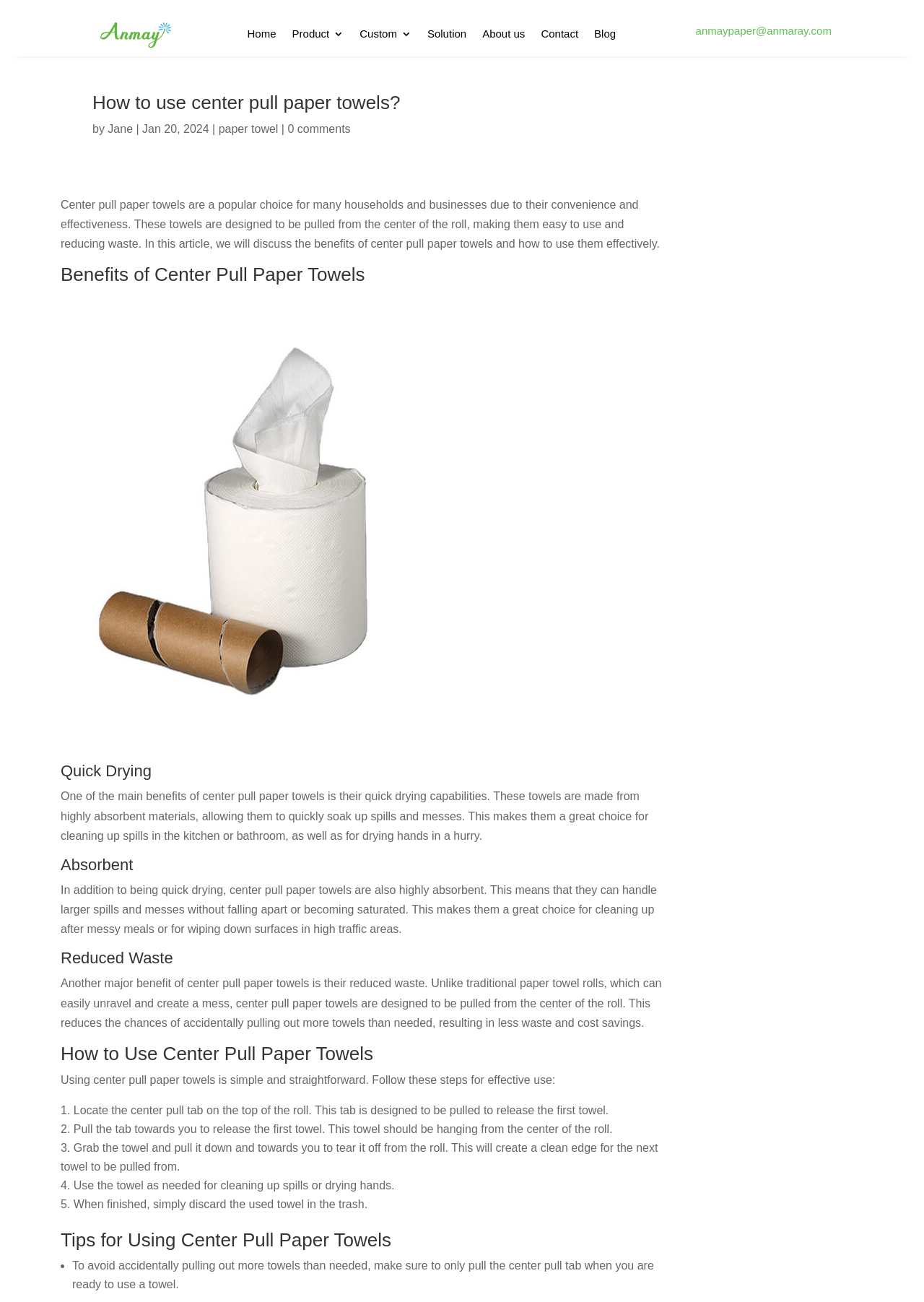Please indicate the bounding box coordinates for the clickable area to complete the following task: "Click the 'Home' link". The coordinates should be specified as four float numbers between 0 and 1, i.e., [left, top, right, bottom].

[0.268, 0.022, 0.299, 0.034]